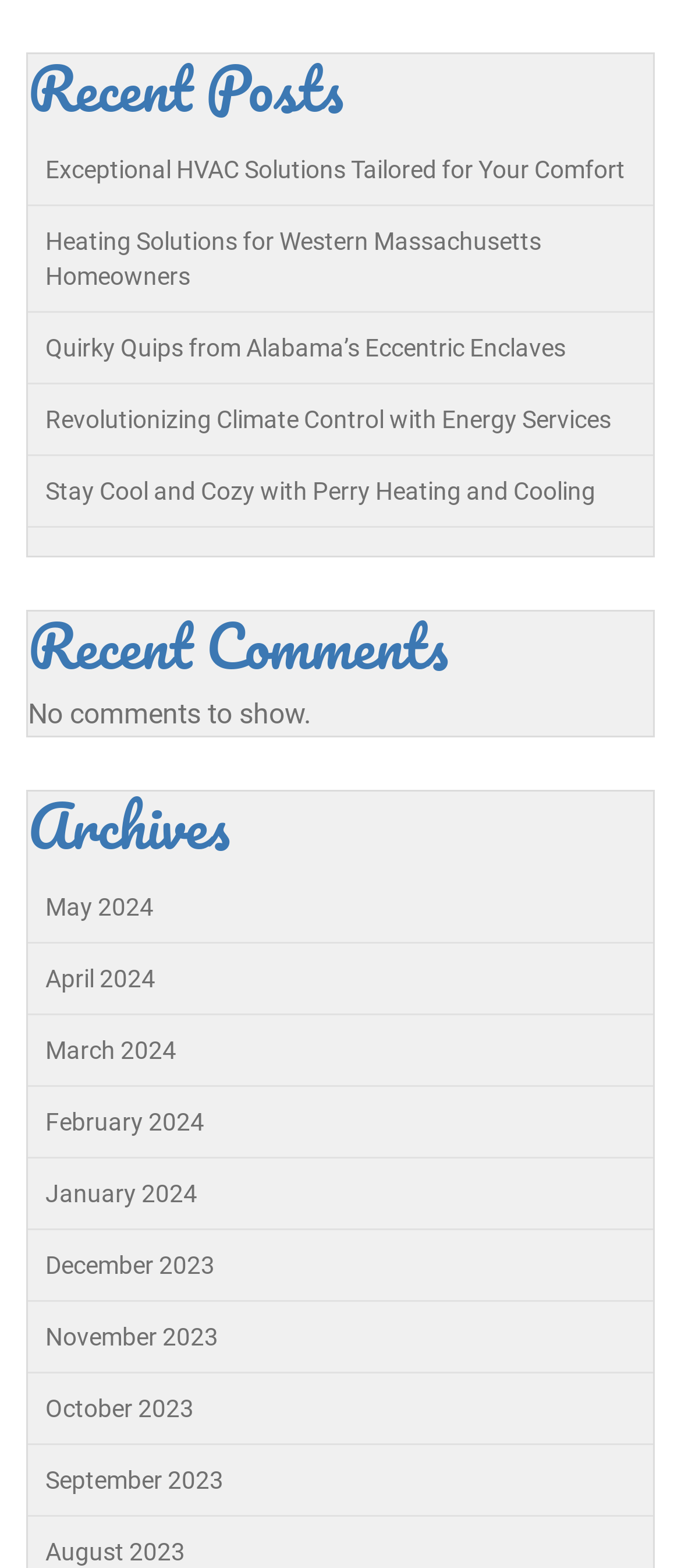Identify the bounding box coordinates for the element that needs to be clicked to fulfill this instruction: "View recent posts". Provide the coordinates in the format of four float numbers between 0 and 1: [left, top, right, bottom].

[0.041, 0.034, 0.959, 0.077]